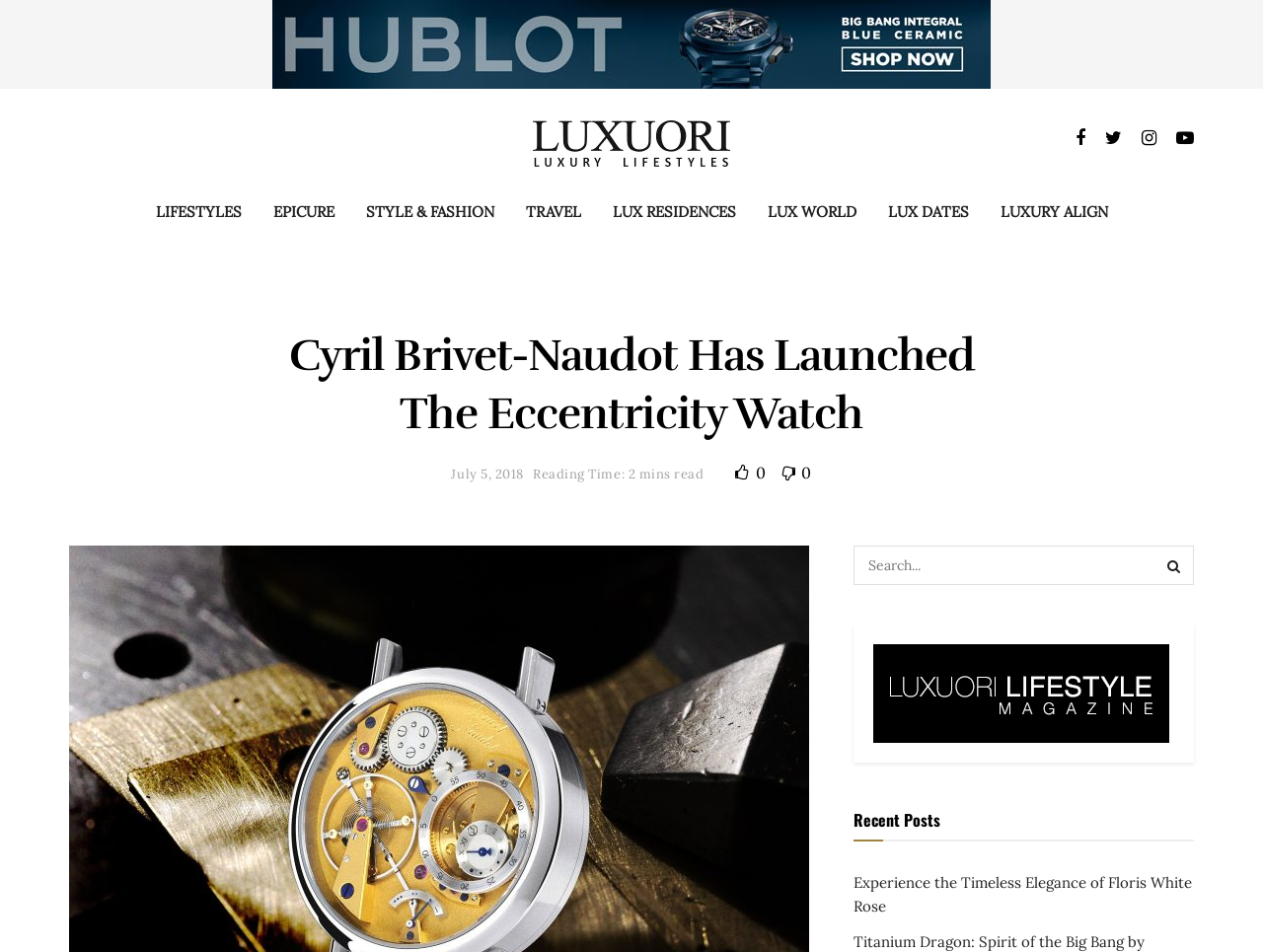What is the title of the recent post?
Please analyze the image and answer the question with as much detail as possible.

I looked at the link element with the text 'Experience the Timeless Elegance of Floris White Rose', which is located under the heading 'Recent Posts', suggesting that it is the title of a recent post.